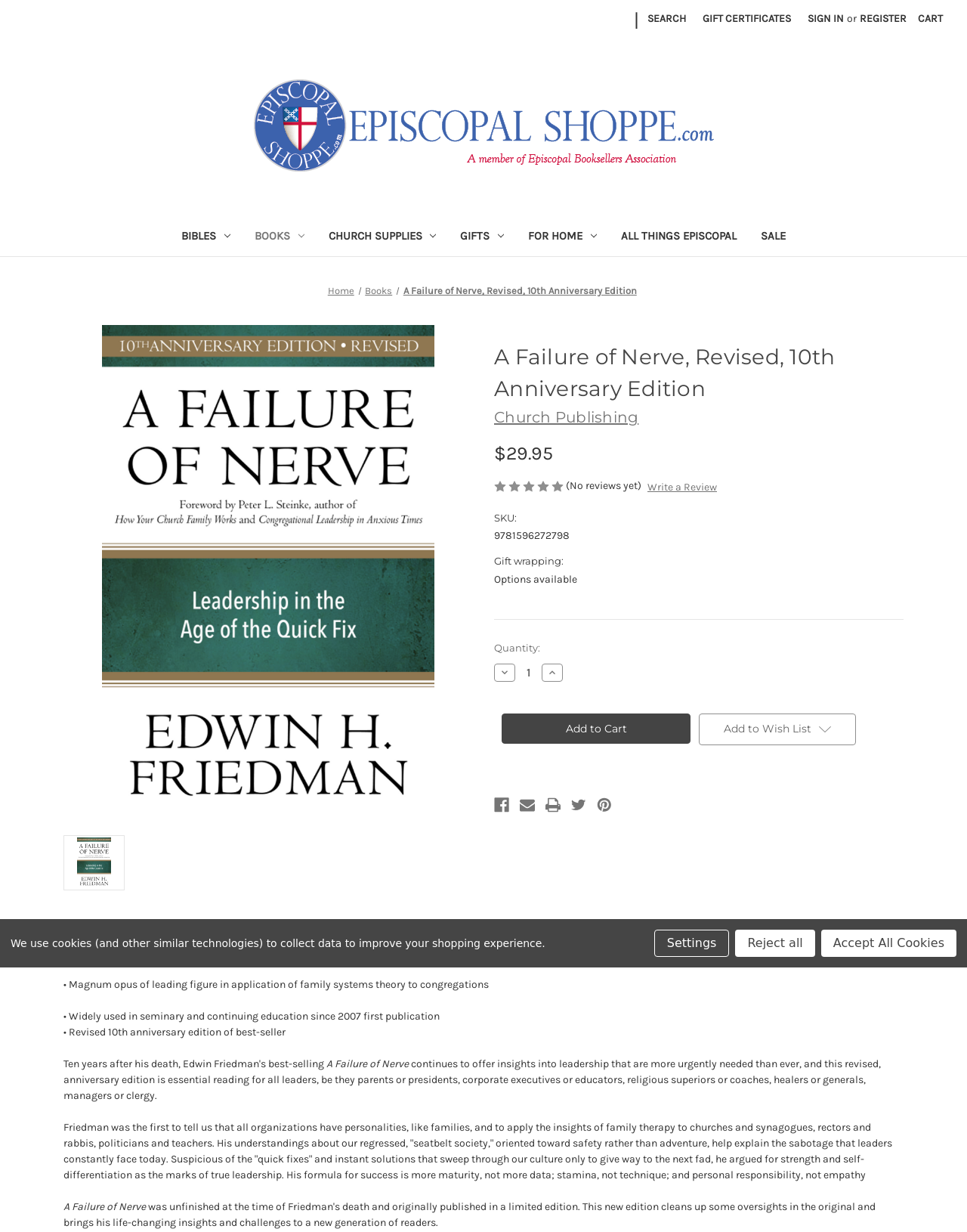Locate the bounding box coordinates of the clickable part needed for the task: "Sign in to your account".

[0.827, 0.0, 0.881, 0.03]